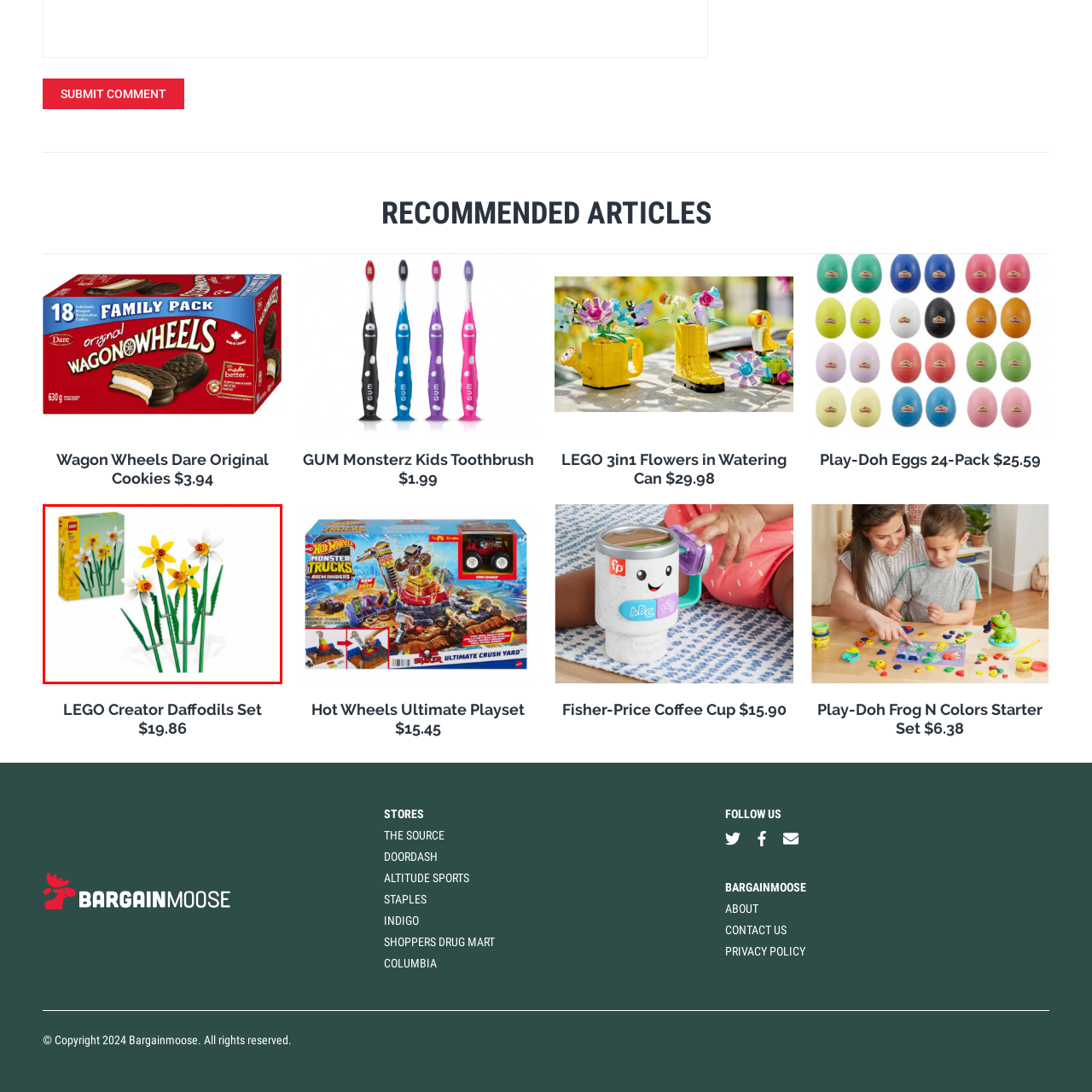What is the color of the daffodil flowers?
Examine the image within the red bounding box and give a comprehensive response.

The color of the daffodil flowers is yellow and white, as mentioned in the caption, which describes the flowers as 'vibrant yellow and white daffodil flowers'.